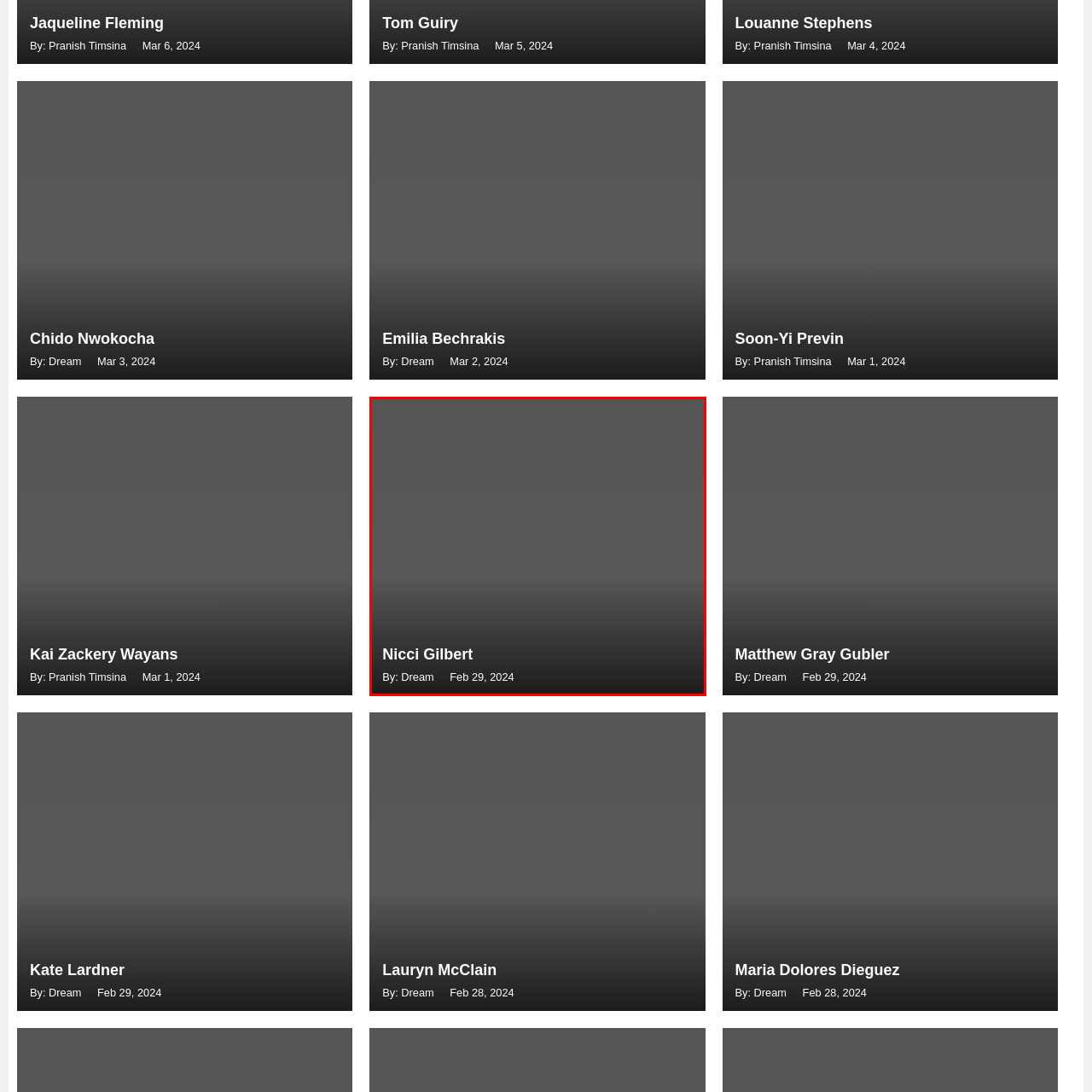Describe in detail the elements and actions shown in the image within the red-bordered area.

This image features Nicci Gilbert, accompanied by a caption that notes "By: Dream" and the date "Feb 29, 2024." The layout emphasizes Nicci Gilbert's name prominently, suggesting her significance within the context of the content. The design likely aims to highlight her contributions or role in a particular narrative, event, or discussion, reflecting her prominence as a personality in entertainment or related fields.